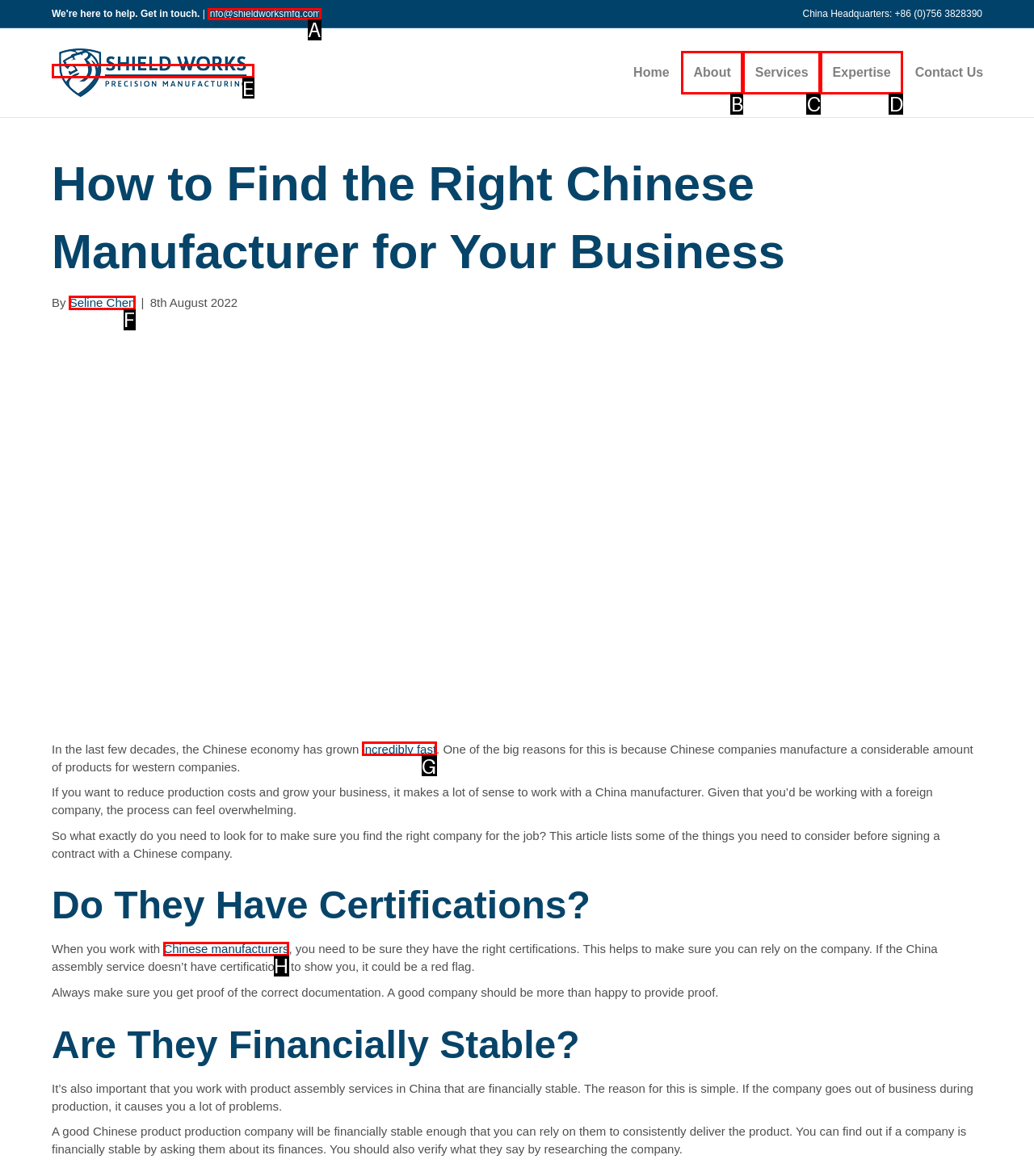Given the description: alt="Shield Works - Precision Manufacturing", identify the HTML element that corresponds to it. Respond with the letter of the correct option.

E